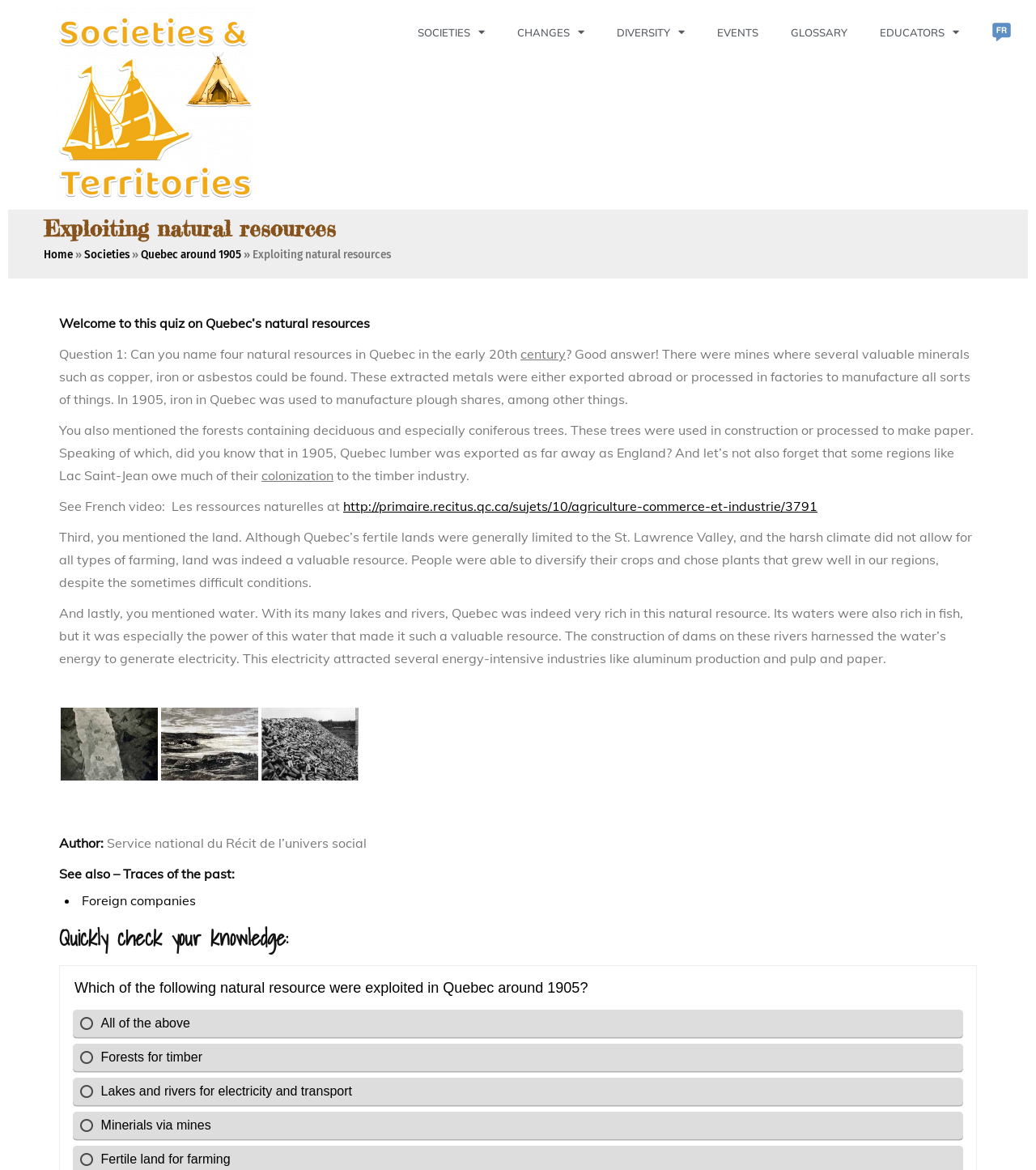Carefully observe the image and respond to the question with a detailed answer:
What was the purpose of constructing dams on Quebec's rivers?

The webpage explains that the power of Quebec's water was harnessed to generate electricity, which attracted several energy-intensive industries like aluminum production and pulp and paper. This is evident from the text that mentions the construction of dams on these rivers.